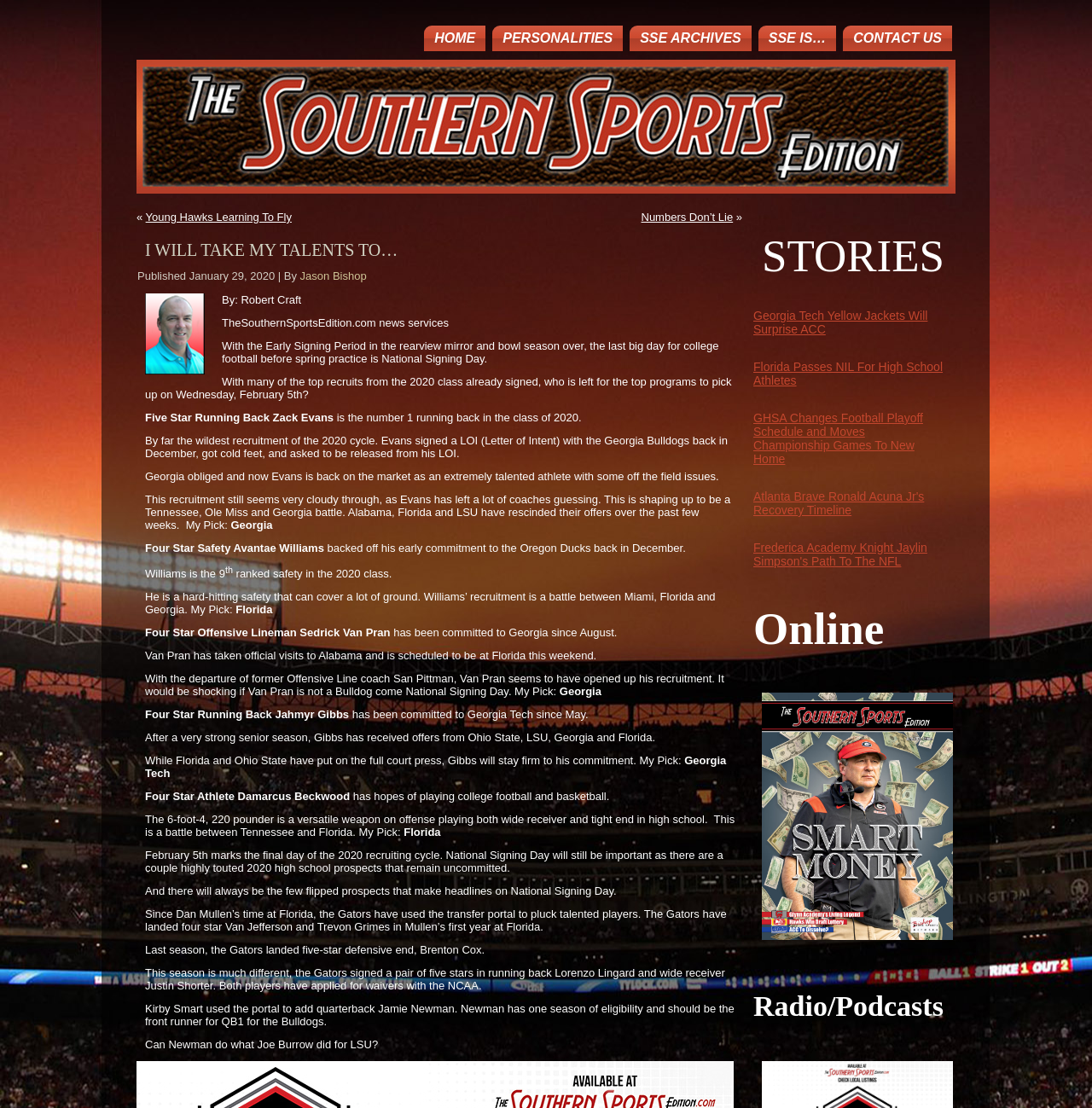What is the name of the website?
Using the screenshot, give a one-word or short phrase answer.

The Southern Sports Edition